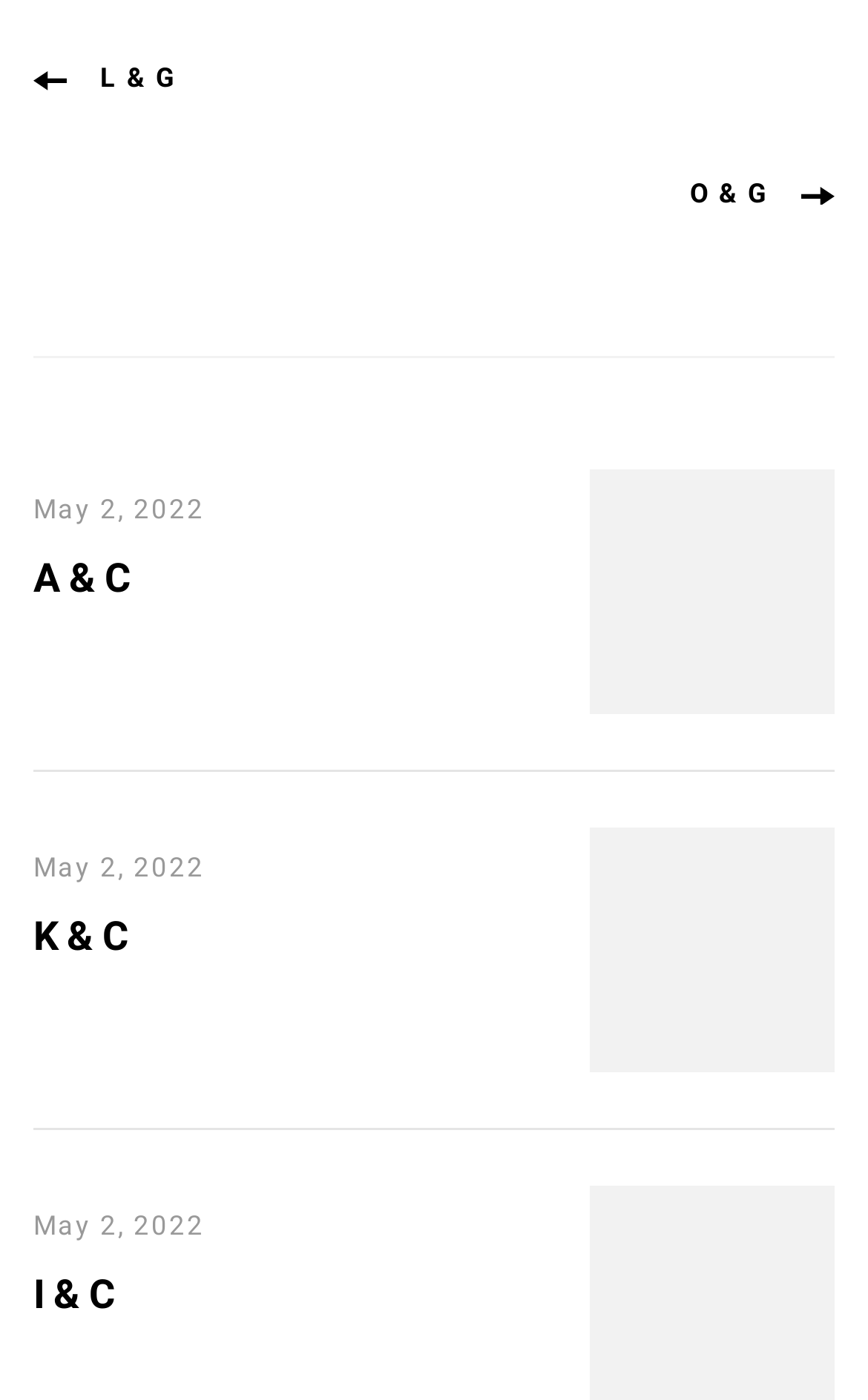Answer with a single word or phrase: 
How many images are in the first article?

1